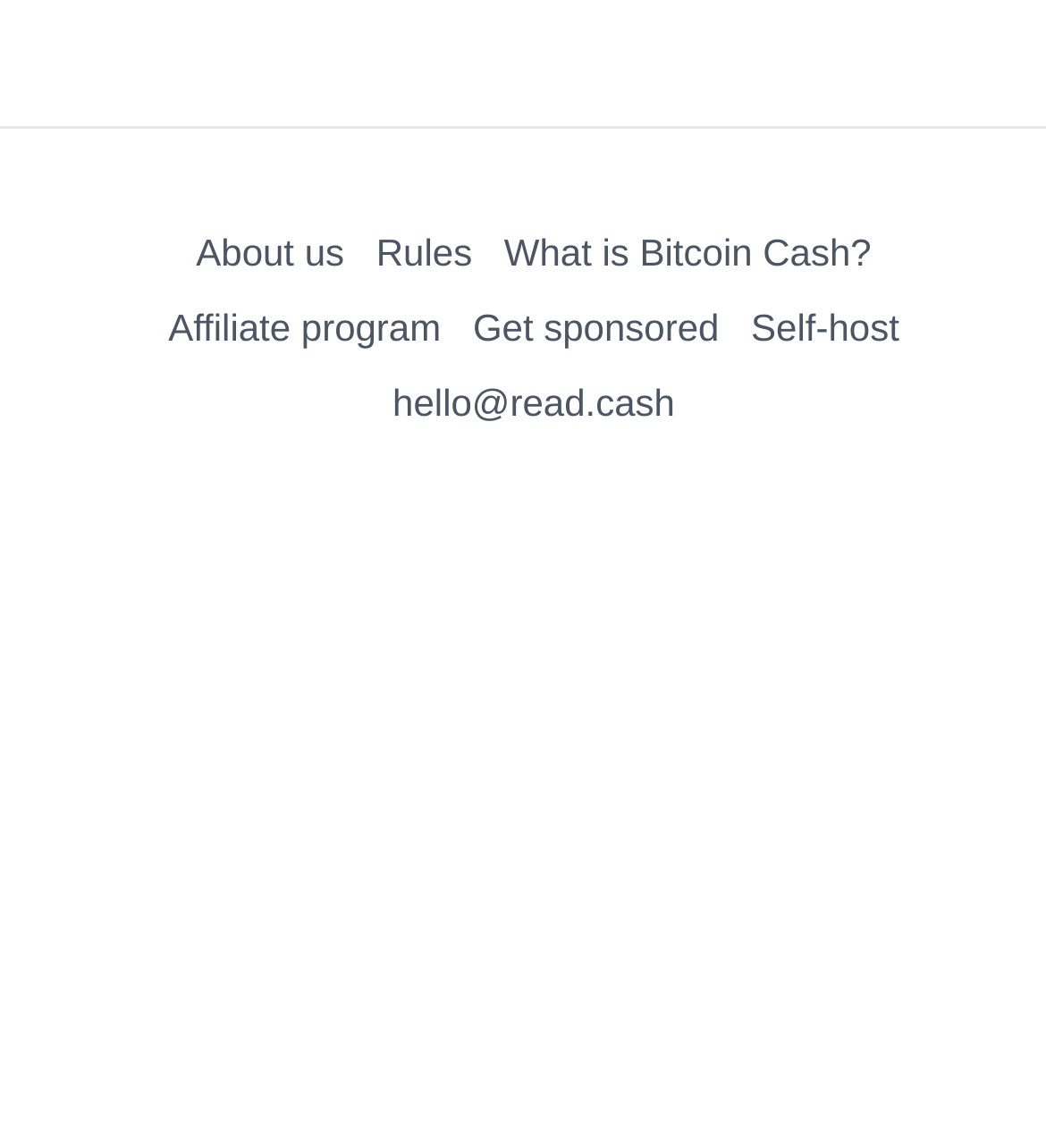Find the UI element described as: "Affiliate program" and predict its bounding box coordinates. Ensure the coordinates are four float numbers between 0 and 1, [left, top, right, bottom].

[0.161, 0.266, 0.422, 0.303]